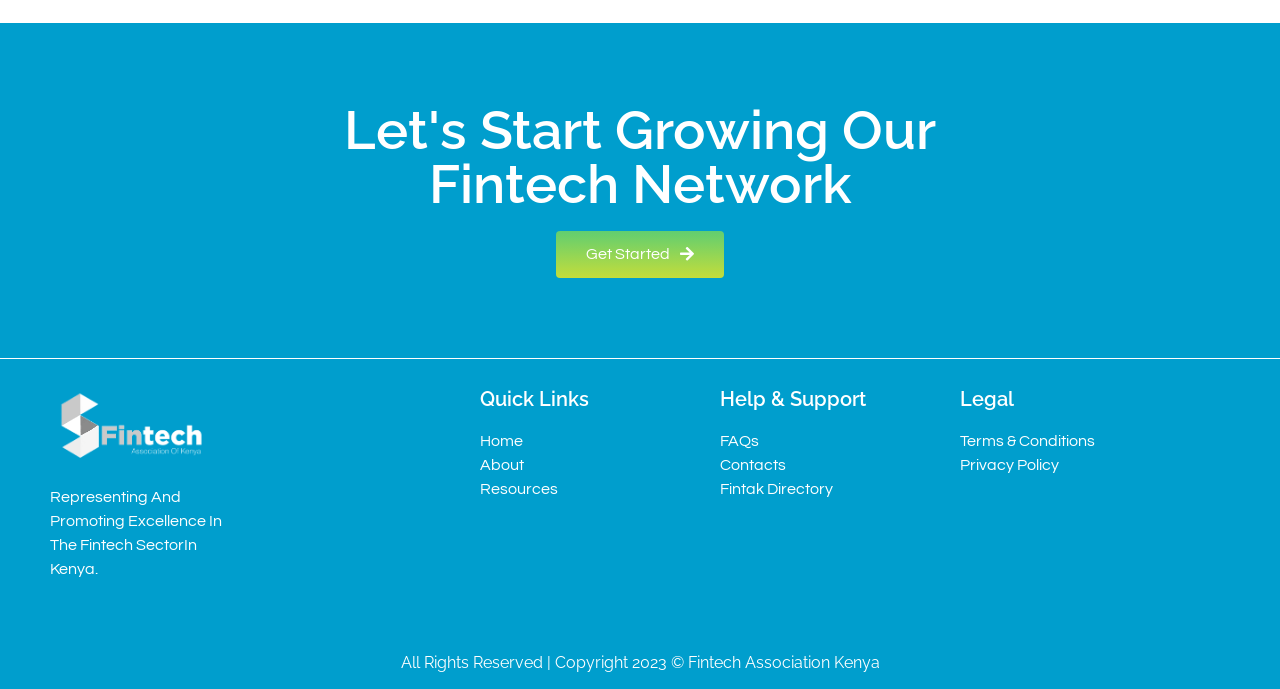What is the copyright year of this website?
Could you give a comprehensive explanation in response to this question?

The copyright information at the bottom of the webpage states 'All Rights Reserved | Copyright 2023 © Fintech Association Kenya' which indicates that the copyright year is 2023.